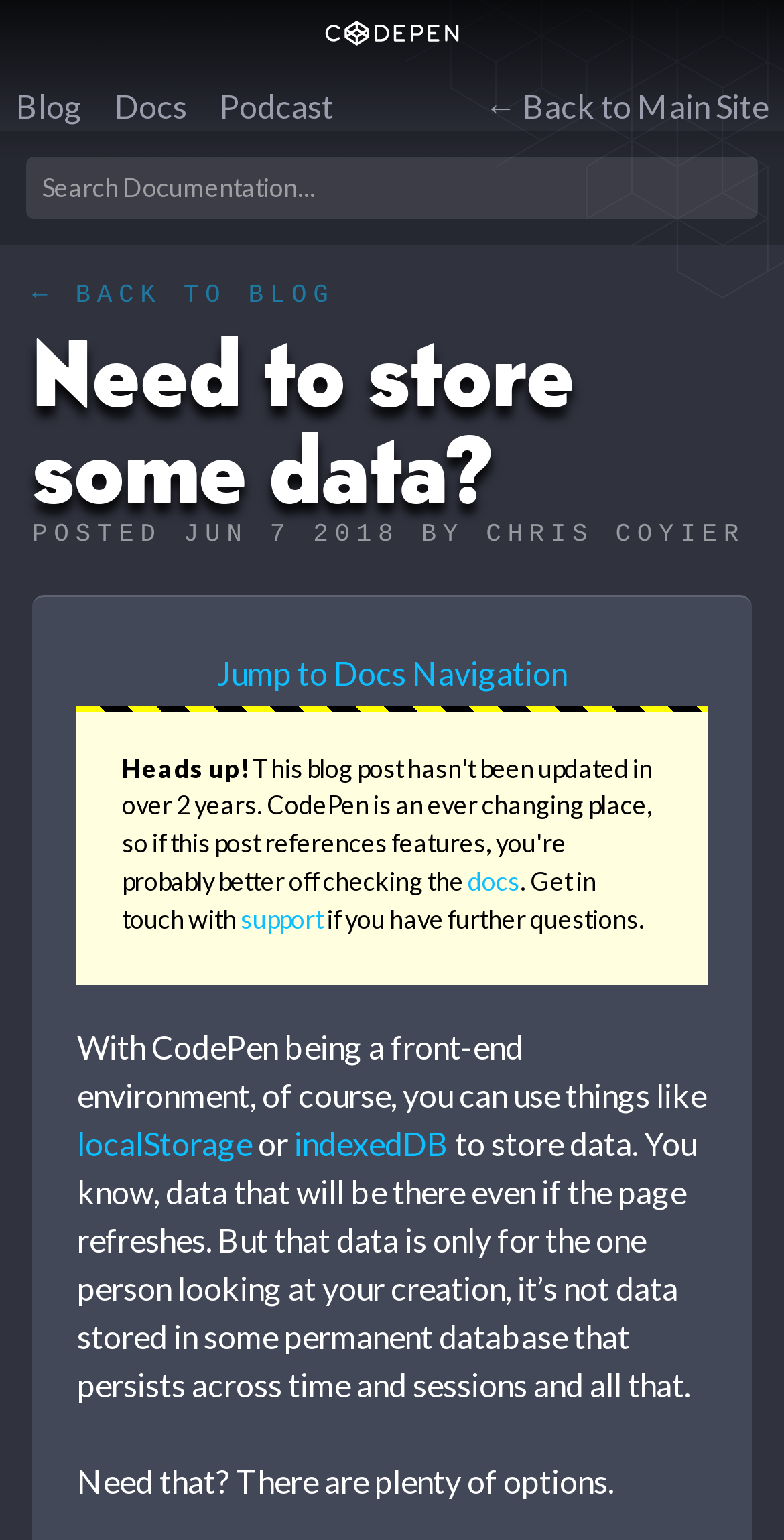Identify the bounding box coordinates for the region to click in order to carry out this instruction: "View Margaret's details". Provide the coordinates using four float numbers between 0 and 1, formatted as [left, top, right, bottom].

None